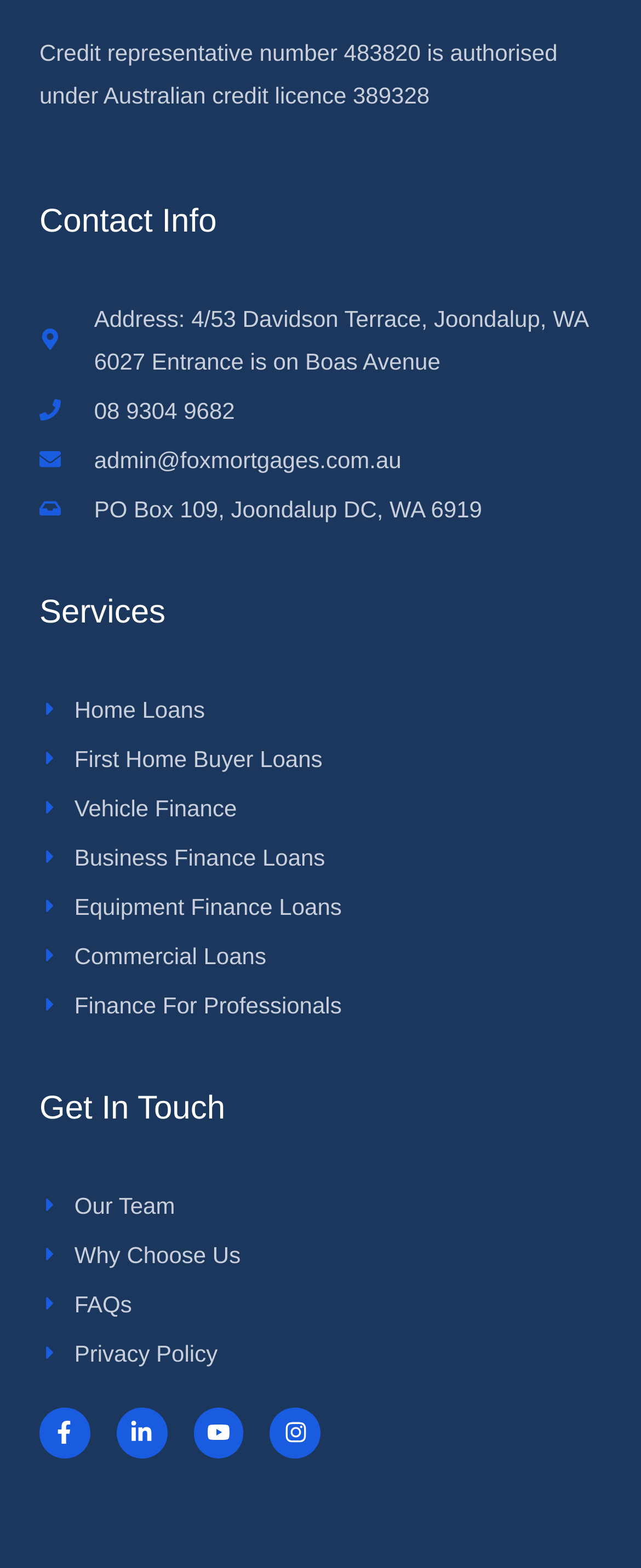Specify the bounding box coordinates for the region that must be clicked to perform the given instruction: "View location on Google Maps".

None